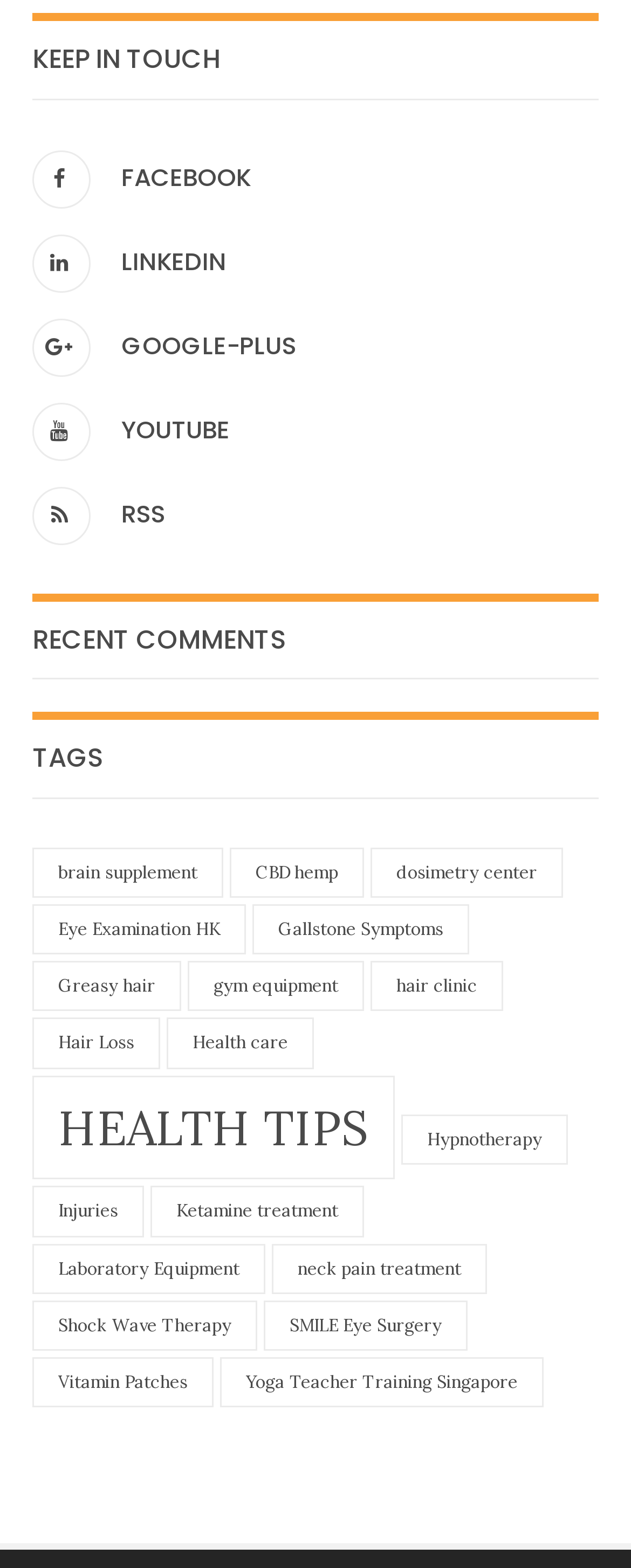Provide a thorough and detailed response to the question by examining the image: 
What is the first category listed?

I looked at the top of the webpage and found that the first category listed is brain supplement, which has 1 item.